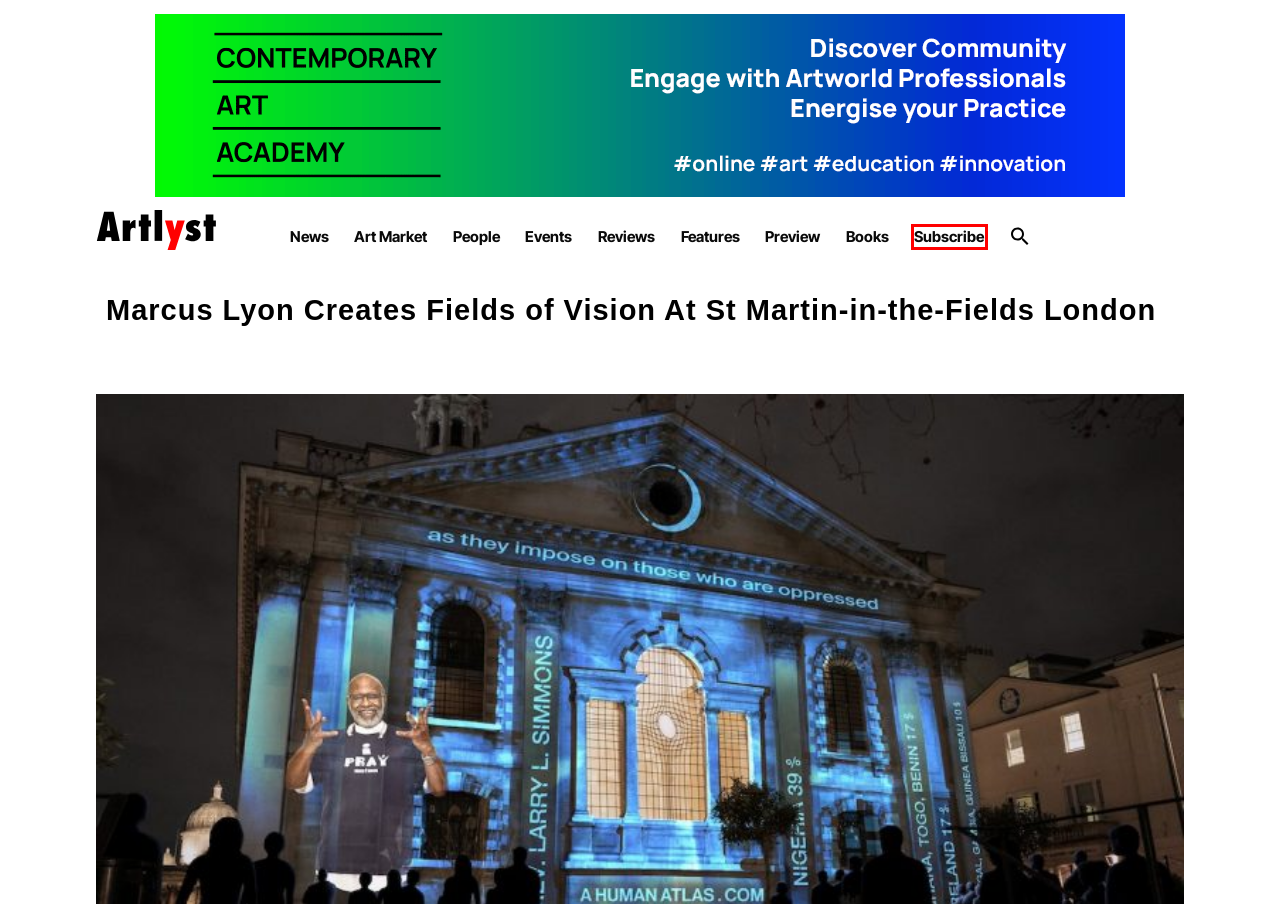Examine the webpage screenshot and identify the UI element enclosed in the red bounding box. Pick the webpage description that most accurately matches the new webpage after clicking the selected element. Here are the candidates:
A. People Archives - Artlyst
B. Features Archives - Artlyst
C. Home - Artlyst
D. Books For Sale Archives - Artlyst
E. Art Market News Archives - Artlyst
F. Preview Archives - Artlyst
G. Subscribe - Artlyst
H. Events Archives - Artlyst

G